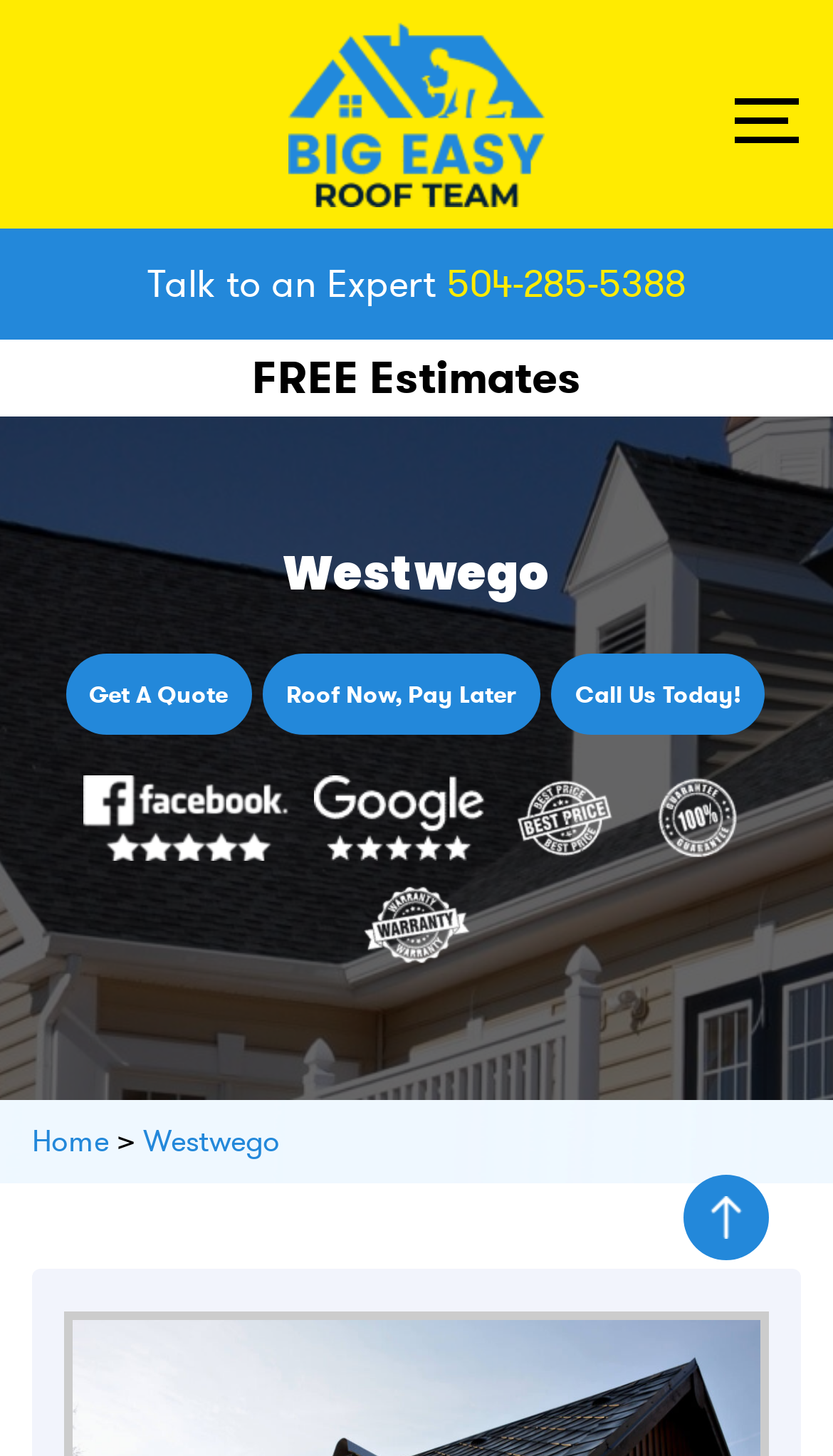Generate the text of the webpage's primary heading.

Premier Roof Contractors in Westwego, LA for Quality Solutions